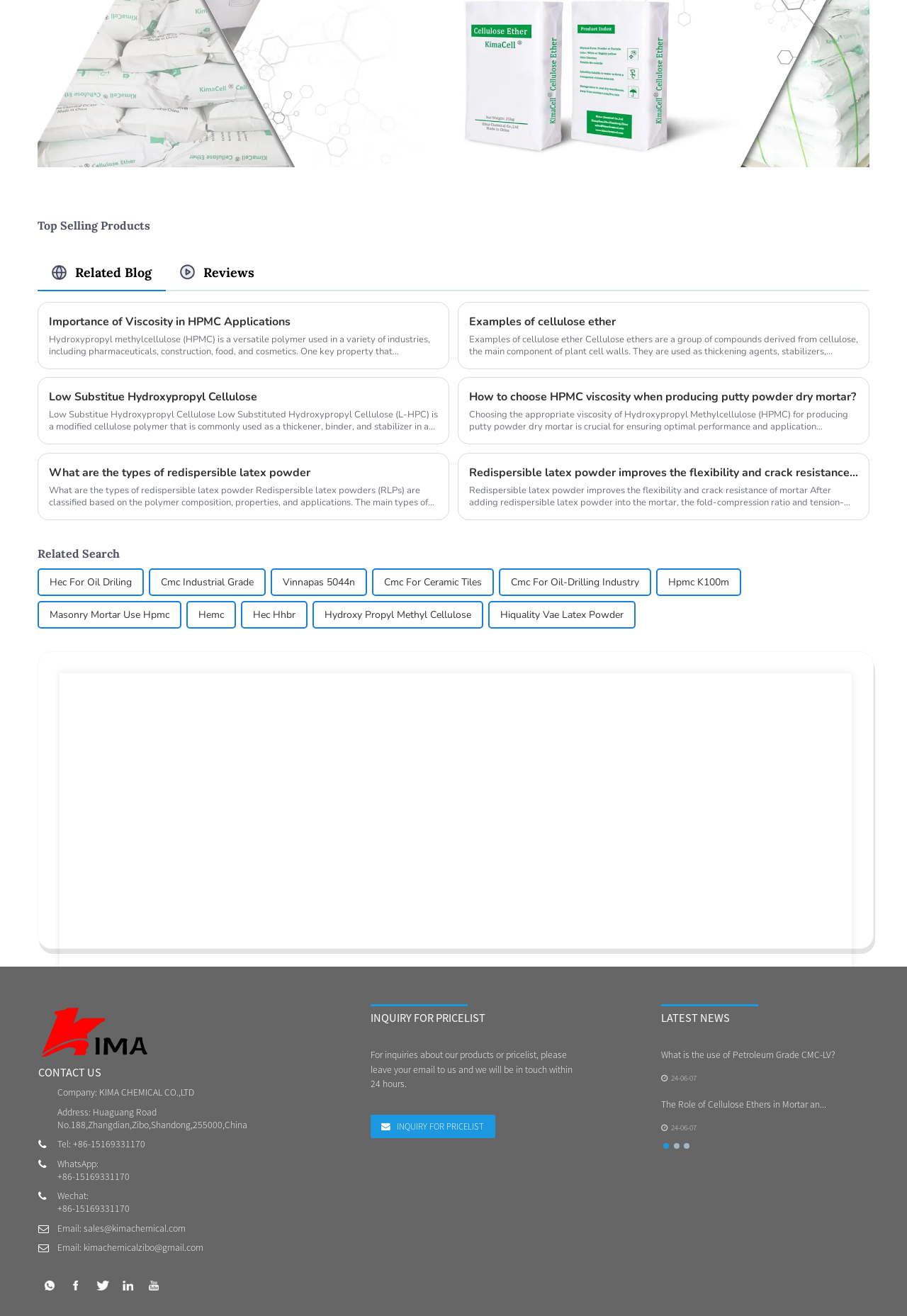What is the purpose of Redispersible latex powder?
Based on the screenshot, provide a one-word or short-phrase response.

Improve flexibility and crack resistance of mortar